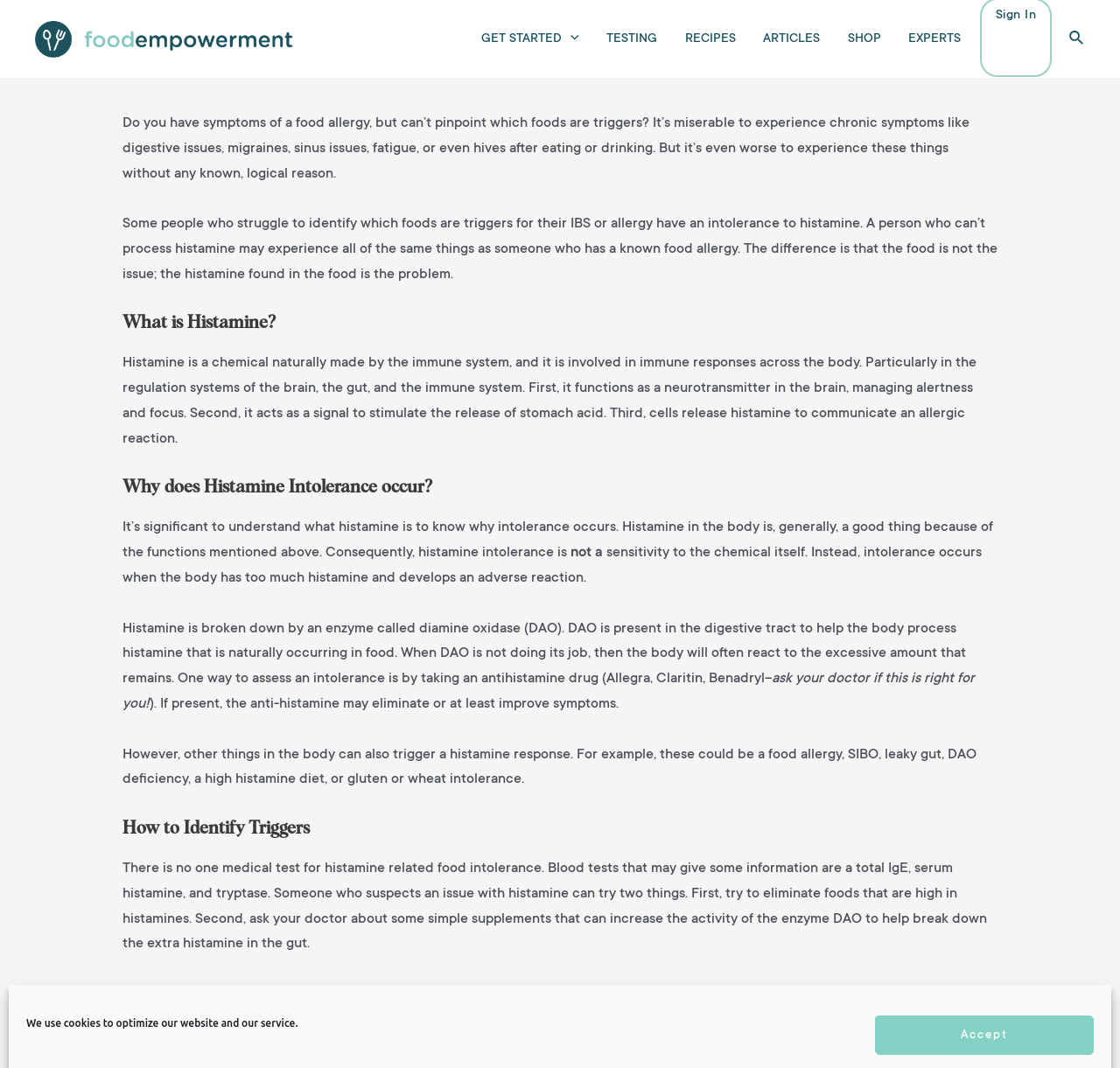Determine the bounding box coordinates for the region that must be clicked to execute the following instruction: "Click the Search icon link".

[0.955, 0.025, 0.969, 0.048]